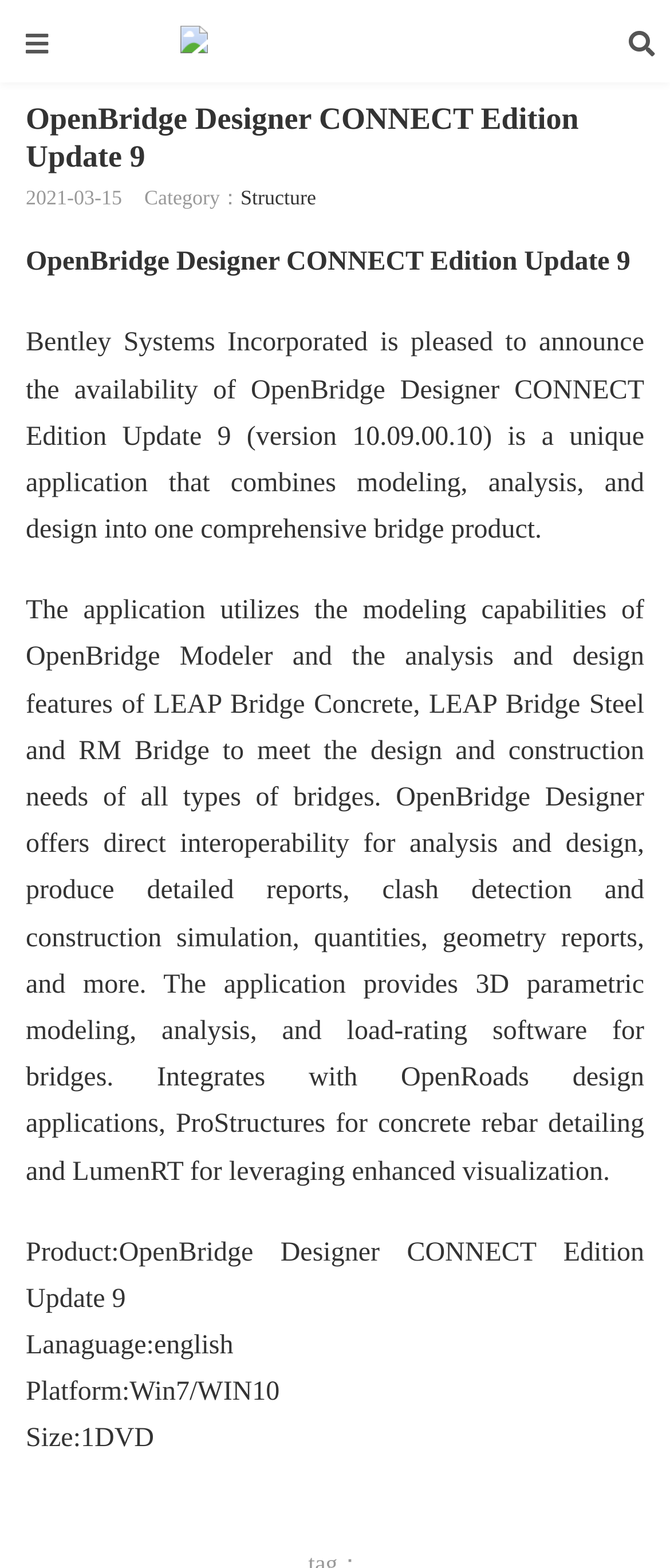Observe the image and answer the following question in detail: What is the platform of the software?

The question can be answered by looking at the text 'Platform:Win7/WIN10' which provides the platform of the software.